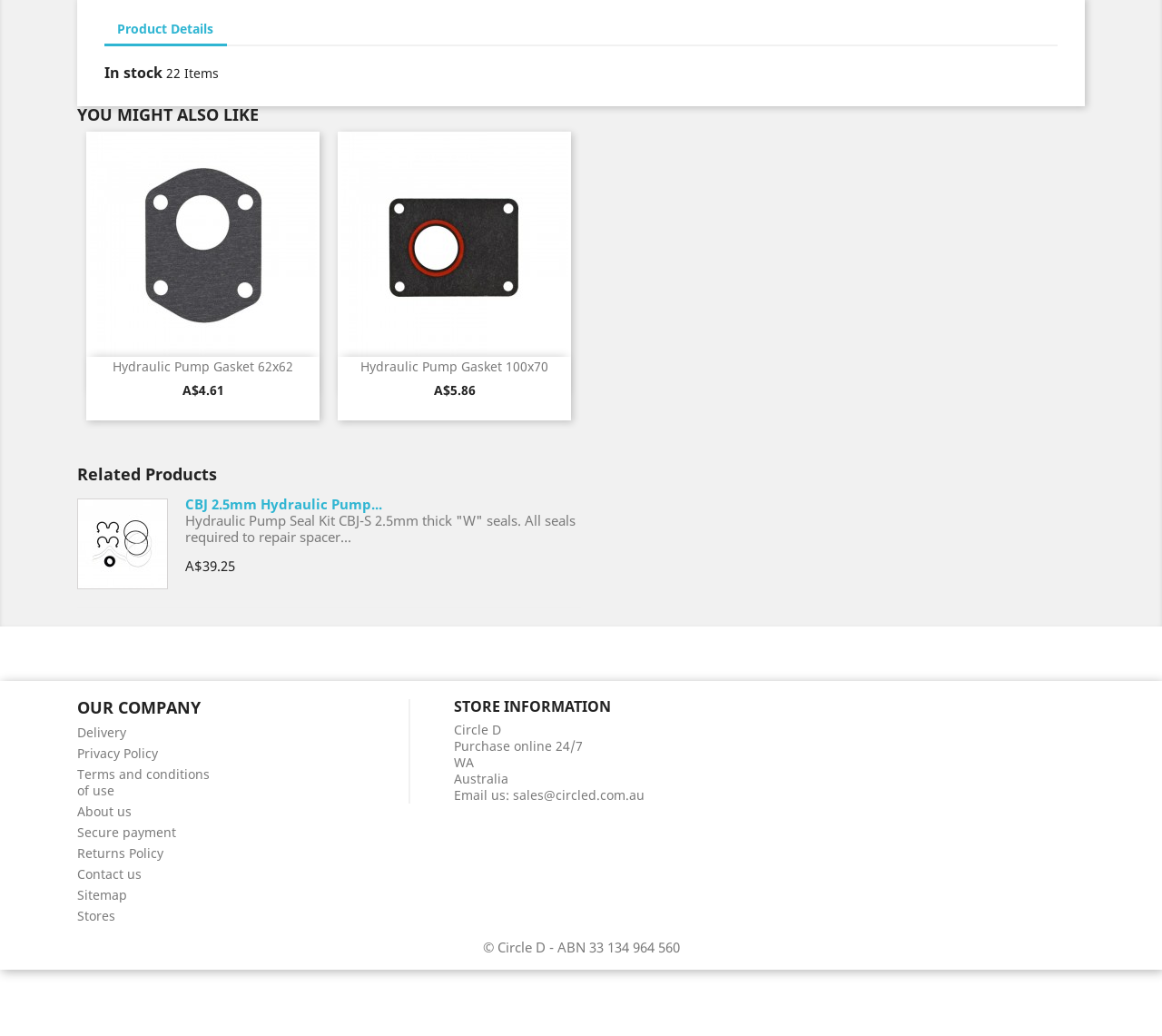Kindly provide the bounding box coordinates of the section you need to click on to fulfill the given instruction: "Go to 'Related Products'".

[0.066, 0.45, 0.934, 0.467]